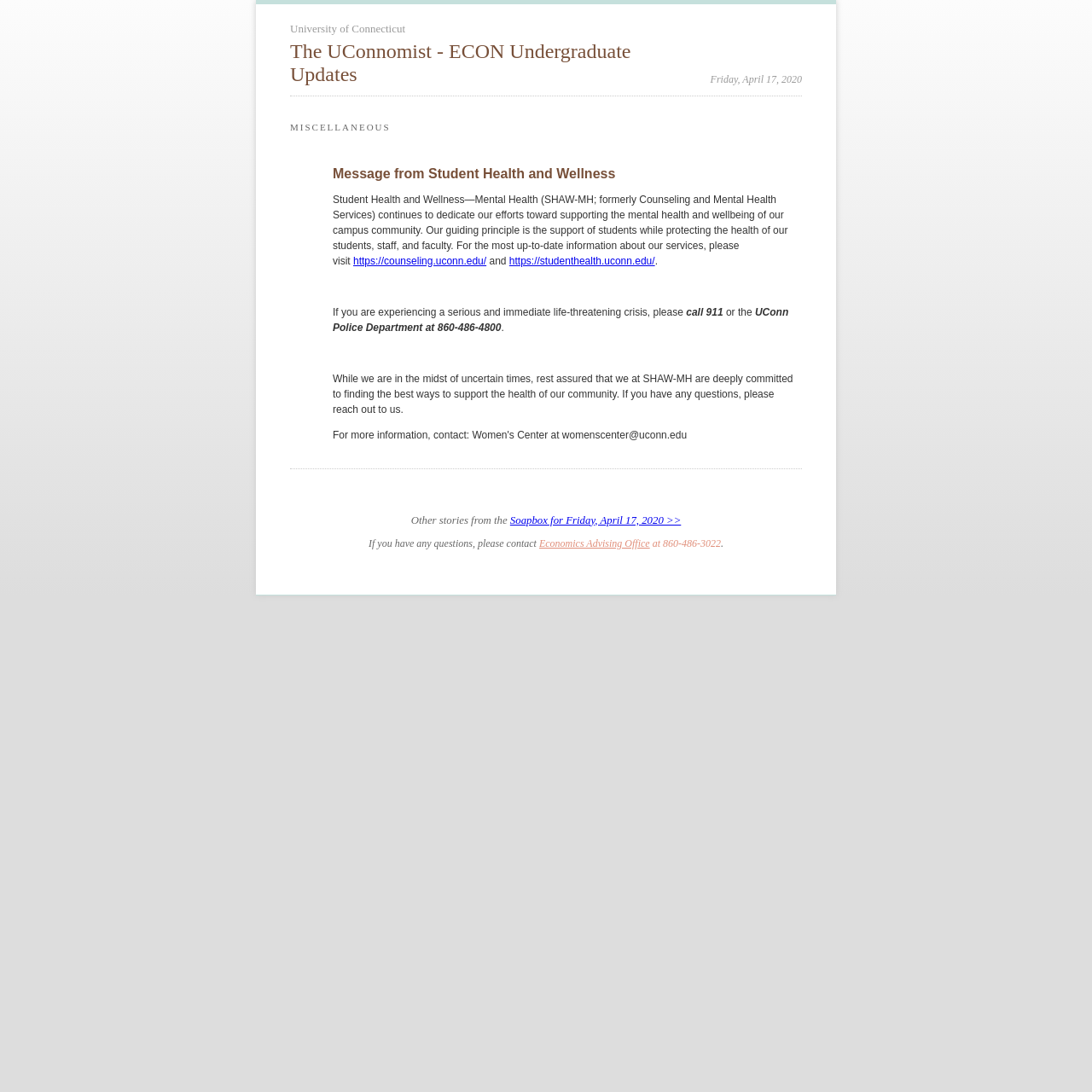For the given element description Economics Advising Office, determine the bounding box coordinates of the UI element. The coordinates should follow the format (top-left x, top-left y, bottom-right x, bottom-right y) and be within the range of 0 to 1.

[0.494, 0.492, 0.595, 0.503]